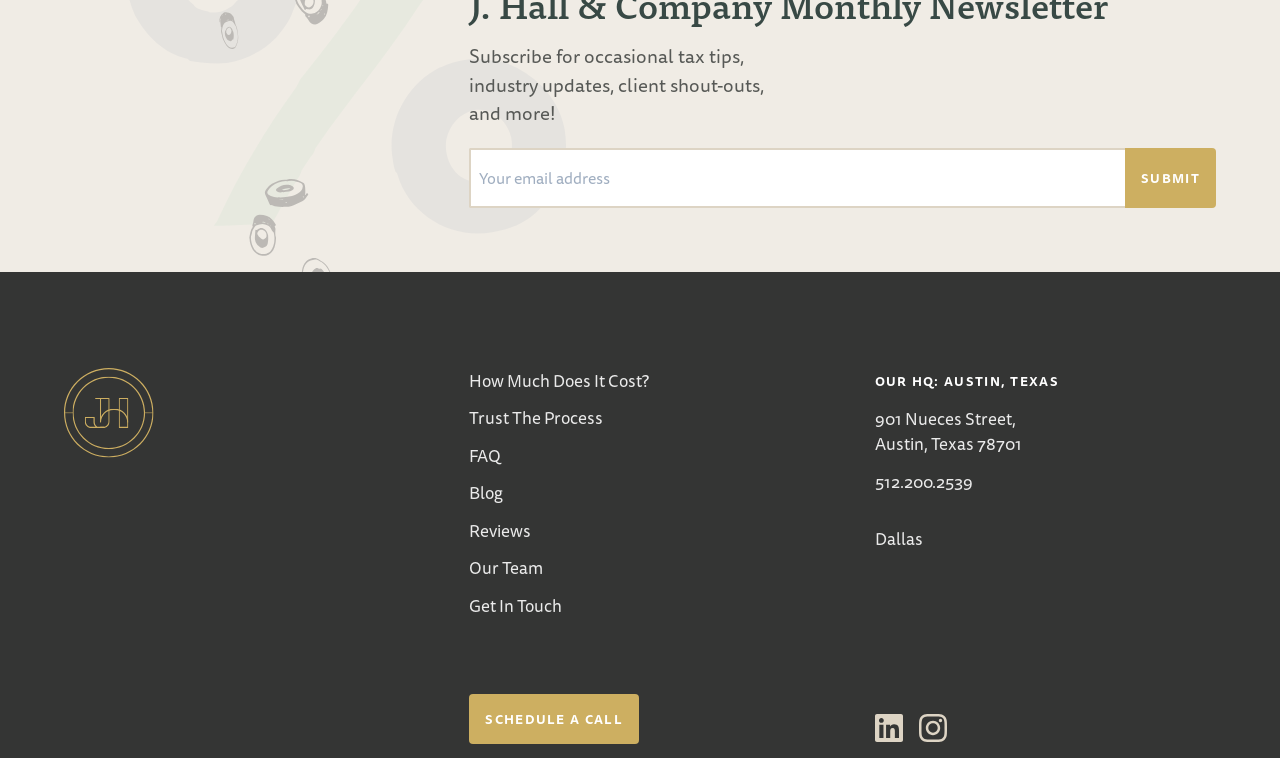Identify the coordinates of the bounding box for the element described below: "How Much Does It Cost?". Return the coordinates as four float numbers between 0 and 1: [left, top, right, bottom].

[0.367, 0.484, 0.507, 0.52]